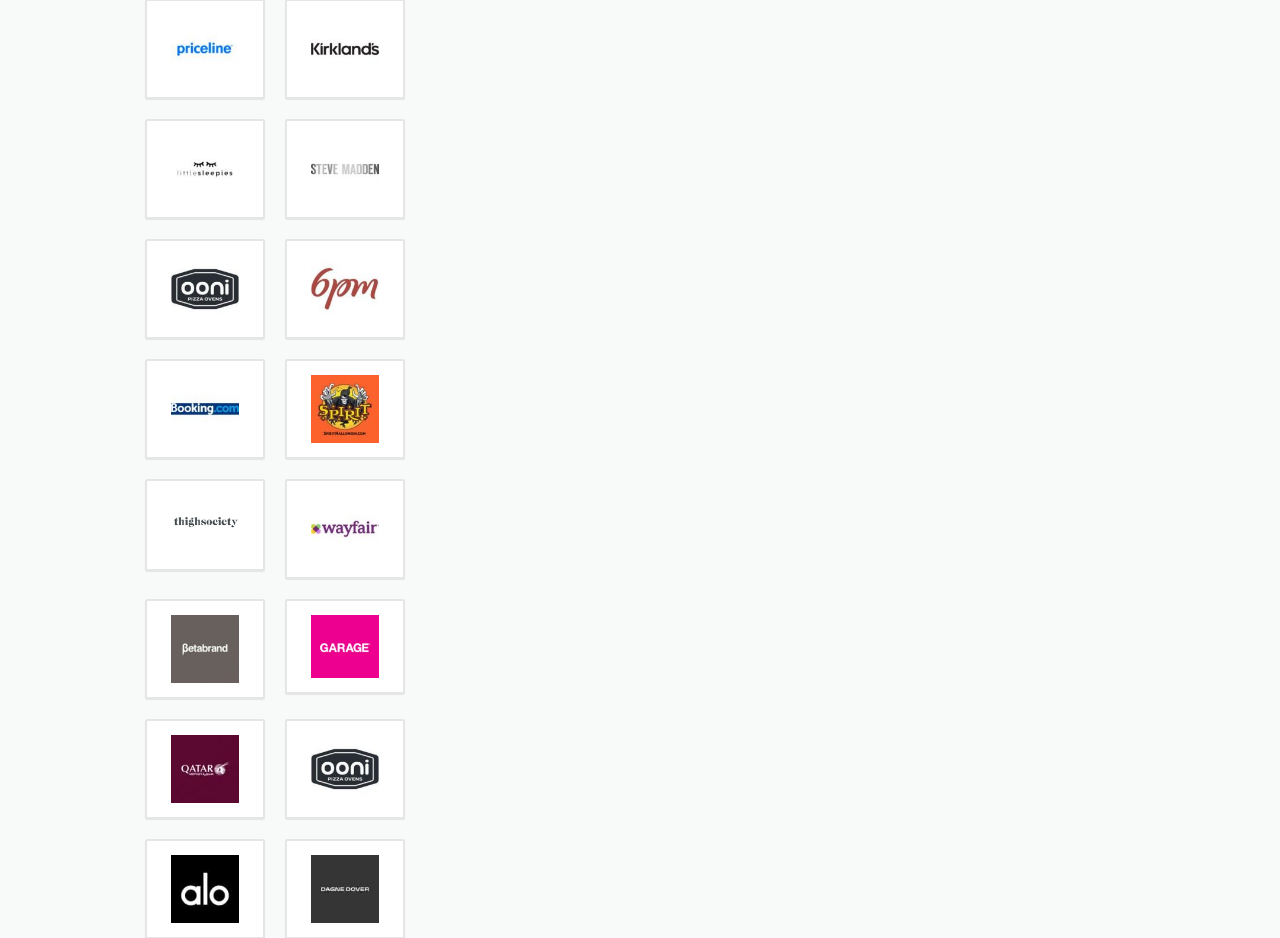What is the name of the airline with a coupon listed?
From the screenshot, supply a one-word or short-phrase answer.

Qatar Airways